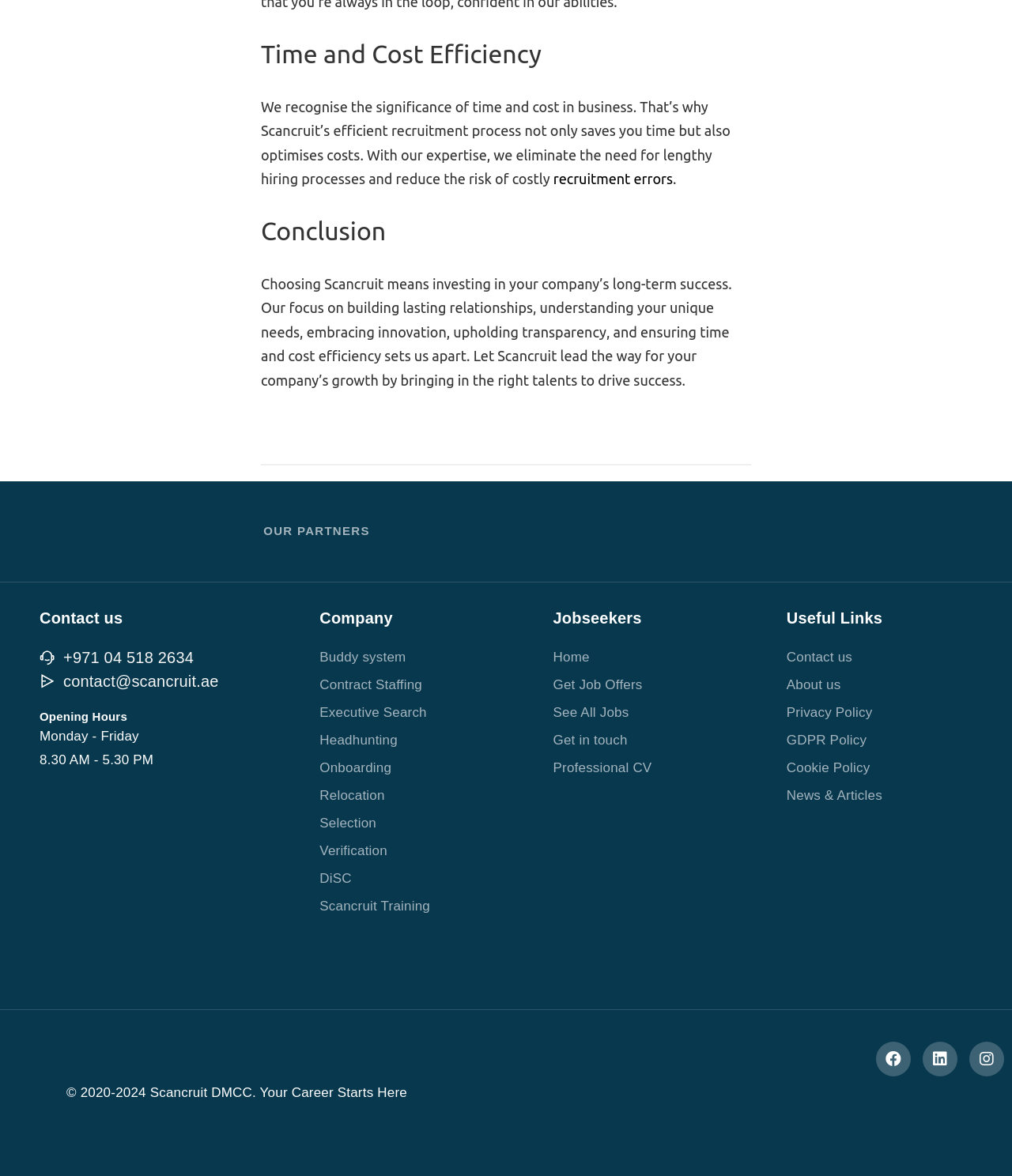Please specify the bounding box coordinates for the clickable region that will help you carry out the instruction: "Click on the NEWS link".

None